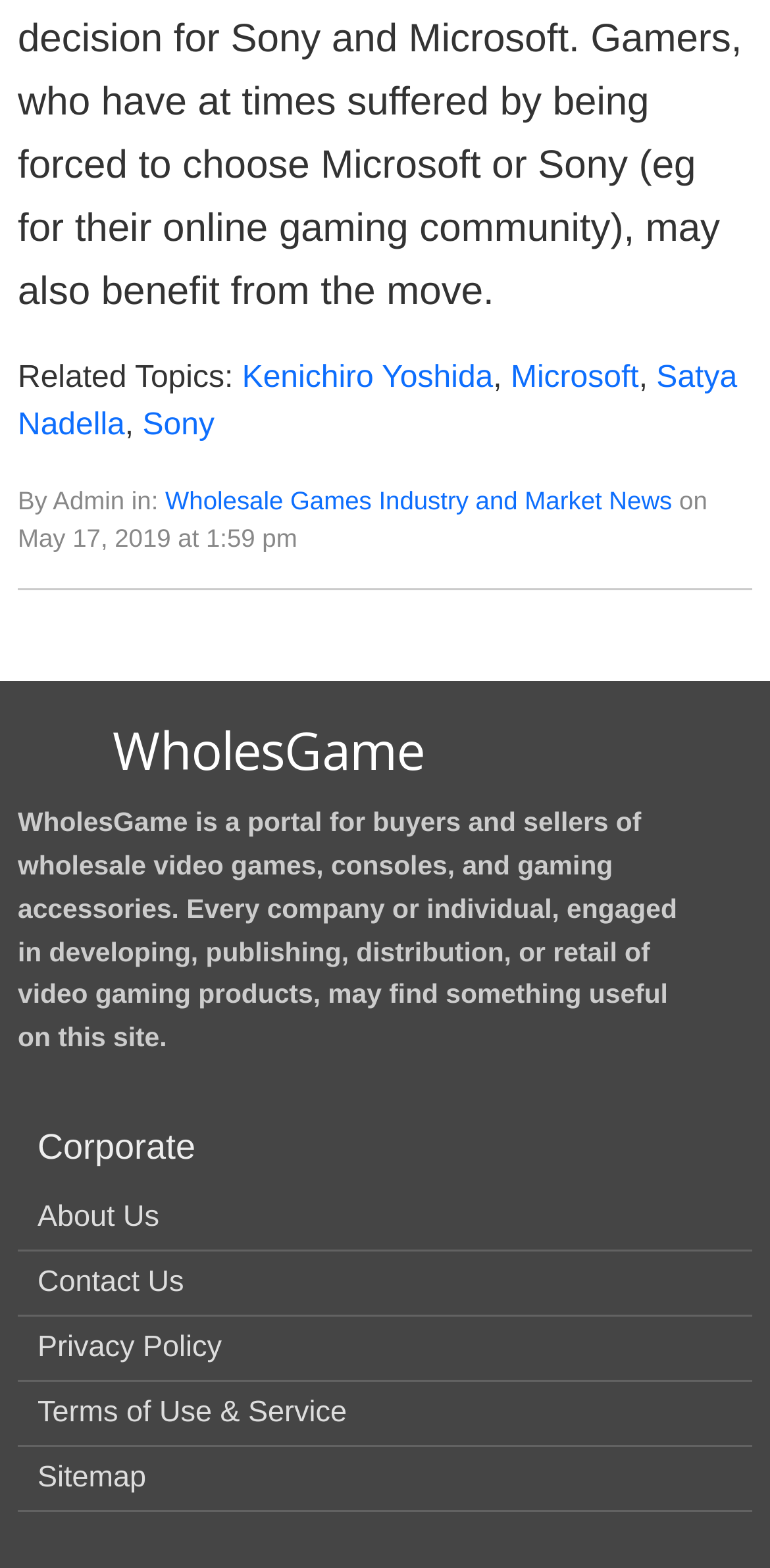Pinpoint the bounding box coordinates of the clickable element needed to complete the instruction: "Check Privacy Policy". The coordinates should be provided as four float numbers between 0 and 1: [left, top, right, bottom].

[0.049, 0.848, 0.288, 0.869]